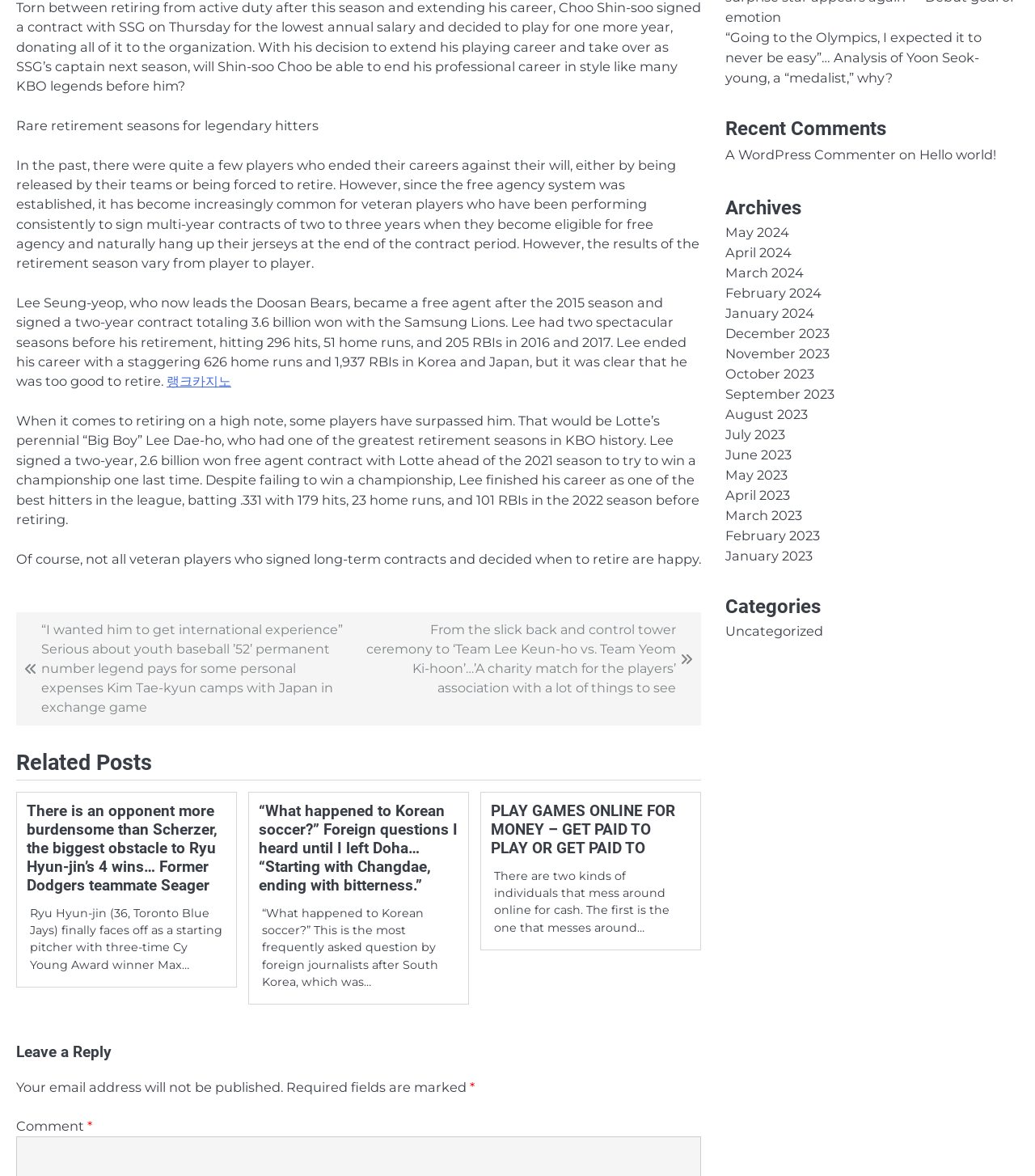Please provide the bounding box coordinates in the format (top-left x, top-left y, bottom-right x, bottom-right y). Remember, all values are floating point numbers between 0 and 1. What is the bounding box coordinate of the region described as: A WordPress Commenter

[0.701, 0.124, 0.866, 0.138]